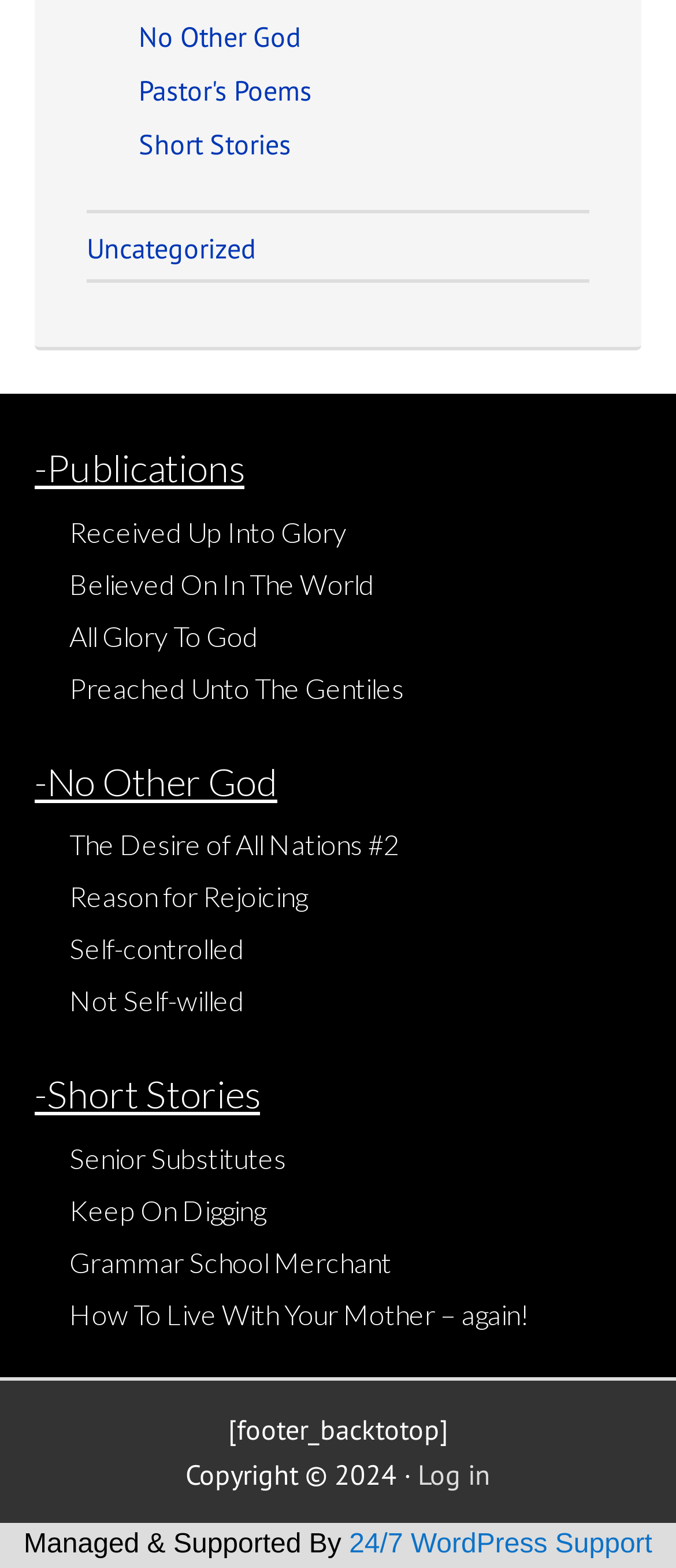Determine the bounding box coordinates of the section I need to click to execute the following instruction: "Go to 'Short Stories'". Provide the coordinates as four float numbers between 0 and 1, i.e., [left, top, right, bottom].

[0.205, 0.081, 0.431, 0.103]